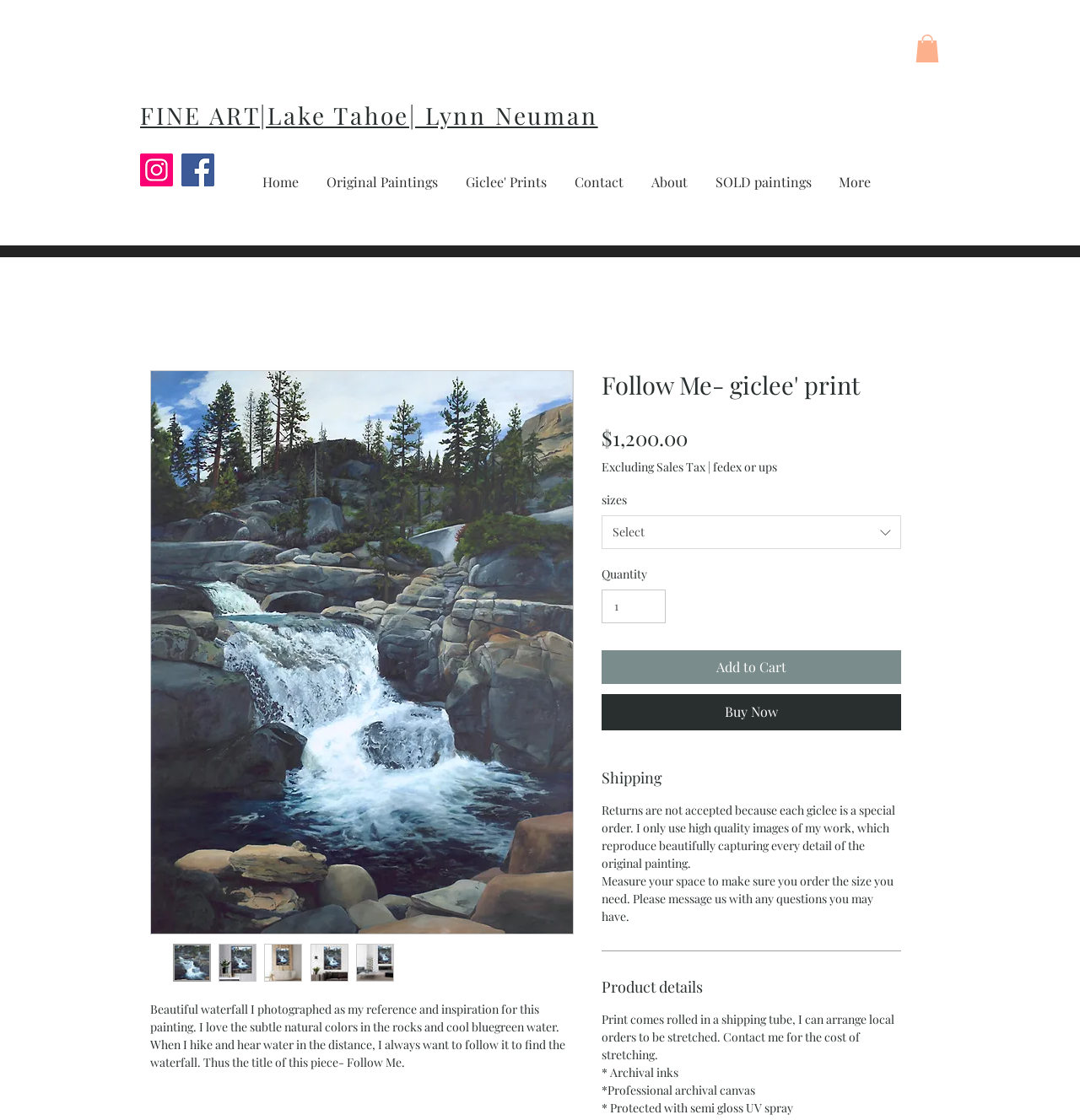Create a detailed summary of the webpage's content and design.

This webpage is an online art store, specifically showcasing a giclee print titled "Follow Me". At the top right corner, there is a button and an image, likely a social media or account icon. Below it, there is a heading that reads "FINE ART|Lake Tahoe| Lynn Neuman", which is also a link. To the right of the heading, there is a social bar with links to Instagram and Facebook, each accompanied by an image.

On the left side of the page, there is a navigation menu labeled "Site" with links to various sections, including "Home", "Original Paintings", "Giclee' Prints", "Contact", "About", and "SOLD paintings". Below the navigation menu, there is a section with multiple buttons, each displaying a thumbnail of the "Follow Me" giclee print.

The main content of the page is dedicated to the "Follow Me" giclee print. There is a large image of the print, accompanied by a description that reads "Beautiful waterfall I photographed as my reference and inspiration for this painting. I love the subtle natural colors in the rocks and cool bluegreen water. When I hike and hear water in the distance, I always want to follow it to find the waterfall. Thus the title of this piece- Follow Me." Below the description, there is a heading that repeats the title of the print, followed by the price "$1,200.00" and additional information about the price, including a note about excluding sales tax.

Further down, there are options to select the size of the print, a quantity spinner, and buttons to "Add to Cart" and "Buy Now". The page also includes sections on shipping, product details, and returns, with detailed text describing the policies and features of the giclee print.